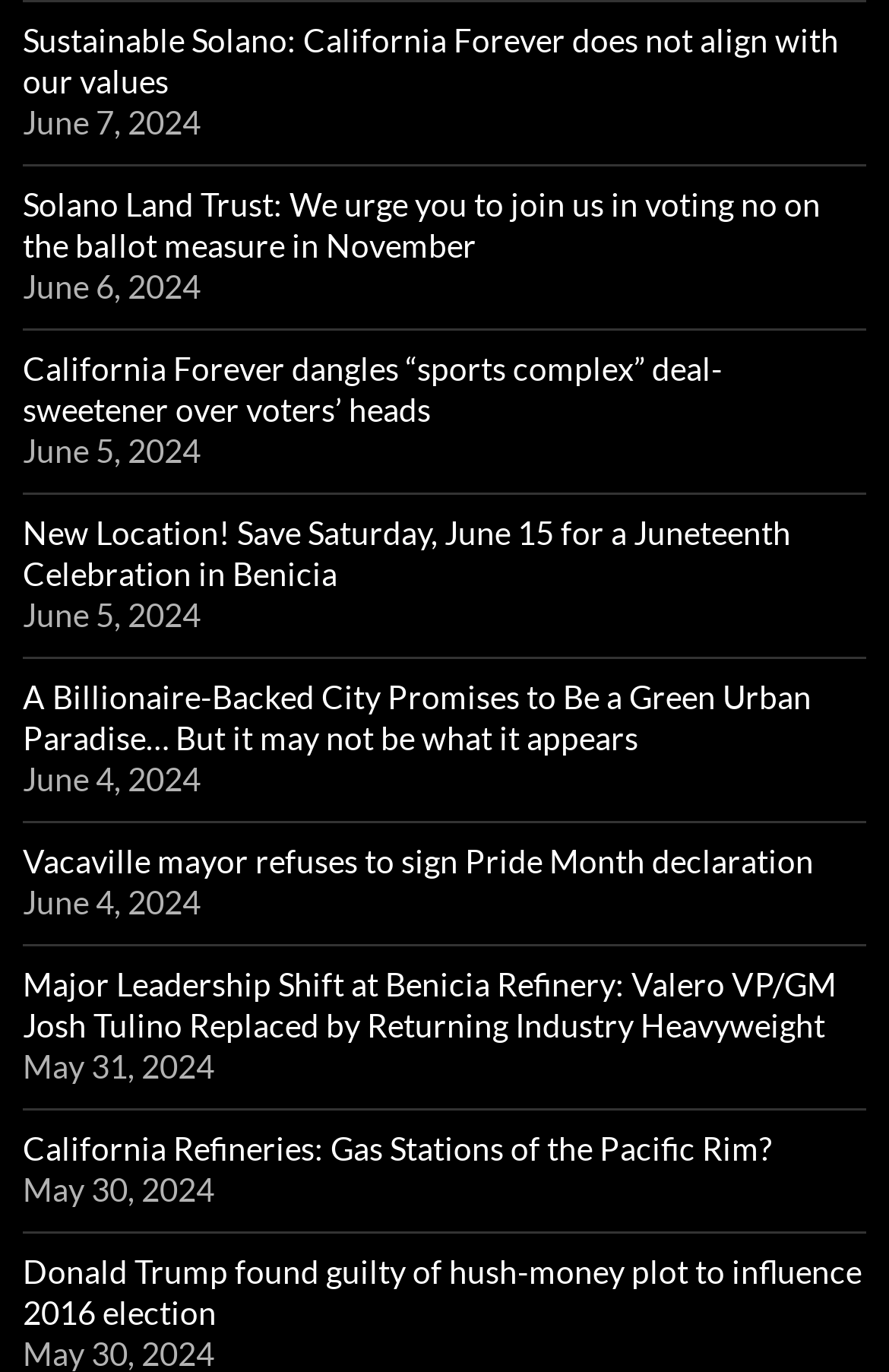Using the image as a reference, answer the following question in as much detail as possible:
What is the date of the first article?

The first article is 'Sustainable Solano: California Forever does not align with our values' and its date is mentioned as 'June 7, 2024'.